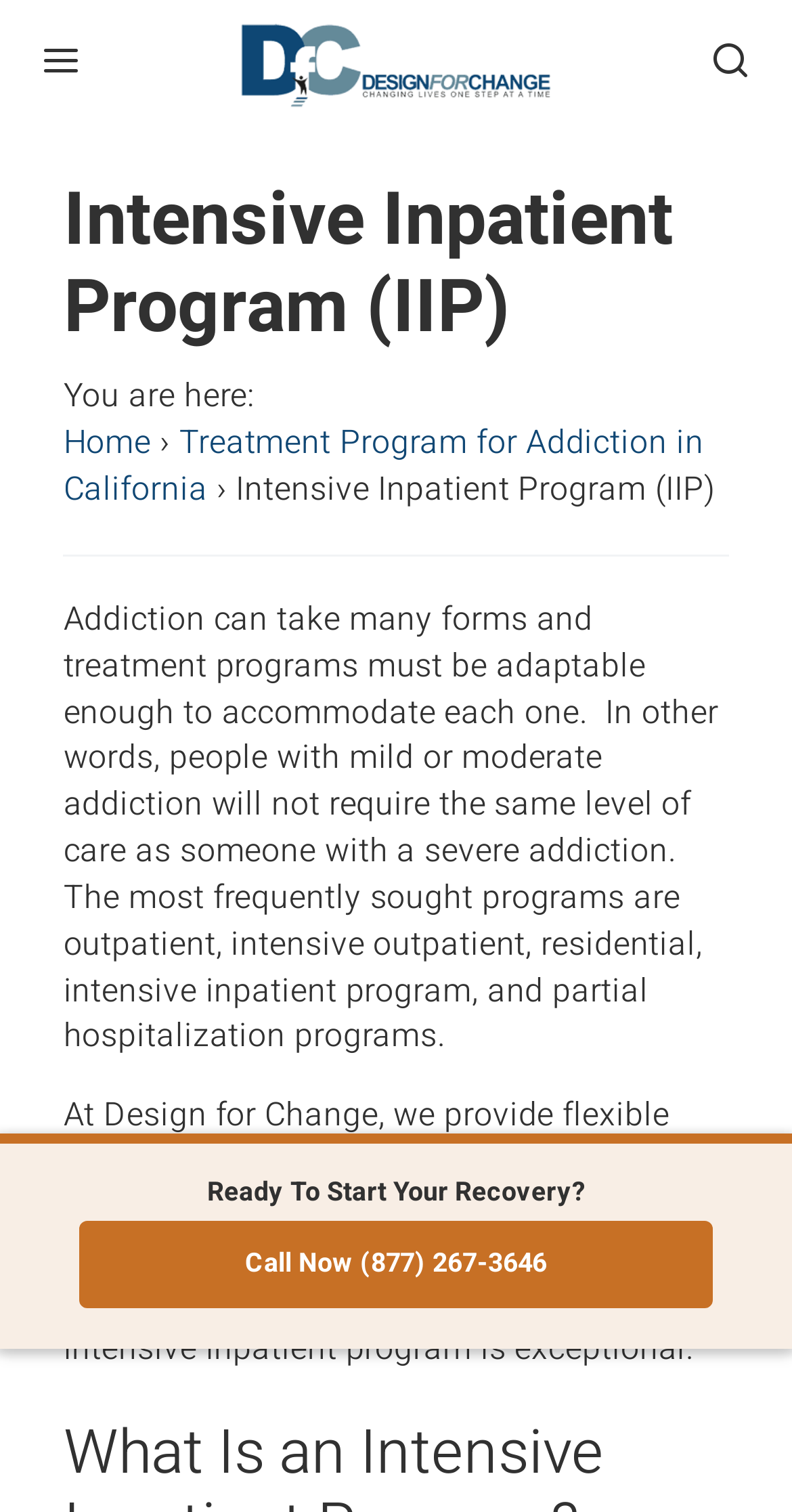What is the phone number to call for inquiry?
Please ensure your answer is as detailed and informative as possible.

The phone number can be found on the top right corner of the webpage, inside a link element with the text 'Call Now'.